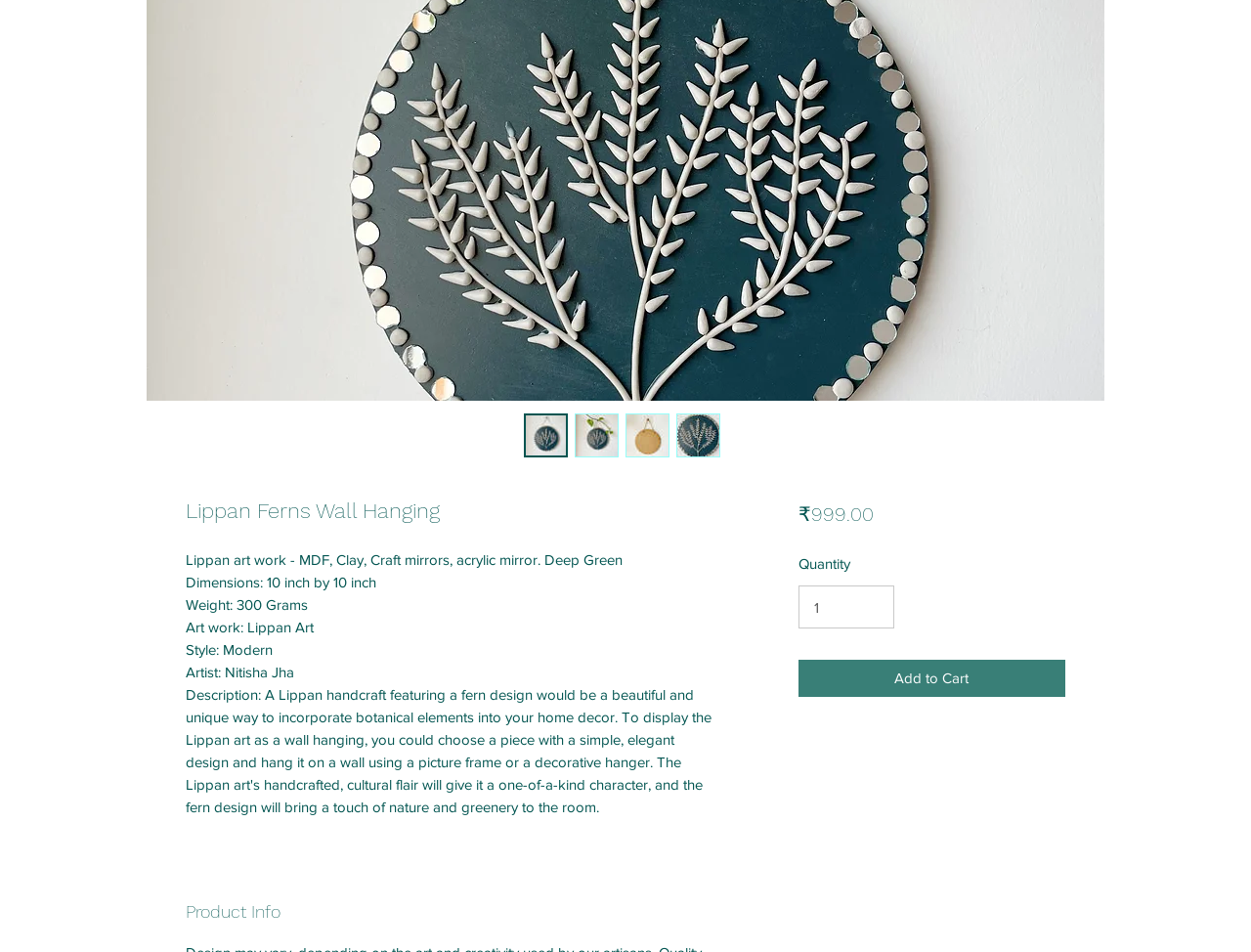Extract the bounding box coordinates for the HTML element that matches this description: "News". The coordinates should be four float numbers between 0 and 1, i.e., [left, top, right, bottom].

None